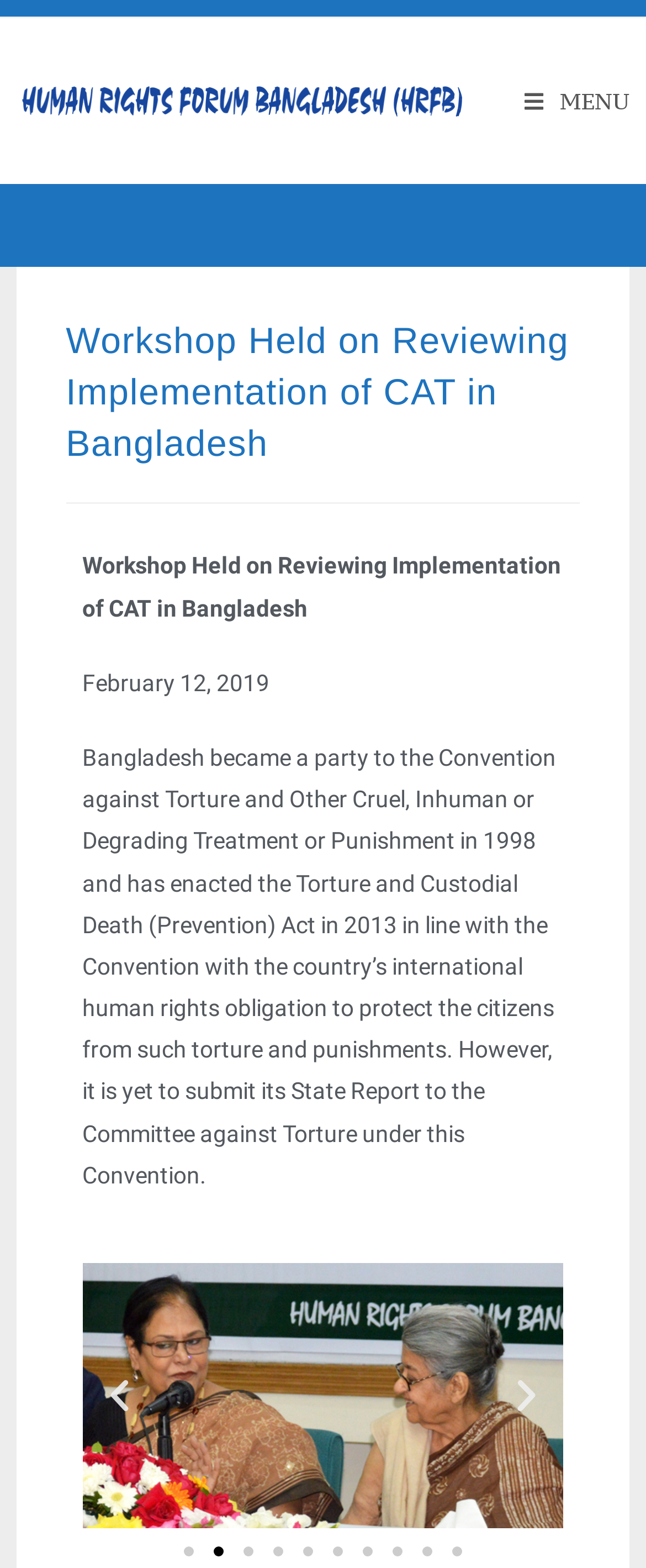Pinpoint the bounding box coordinates of the area that must be clicked to complete this instruction: "Click the Human Rights Forum Bangladesh link".

[0.025, 0.055, 0.715, 0.072]